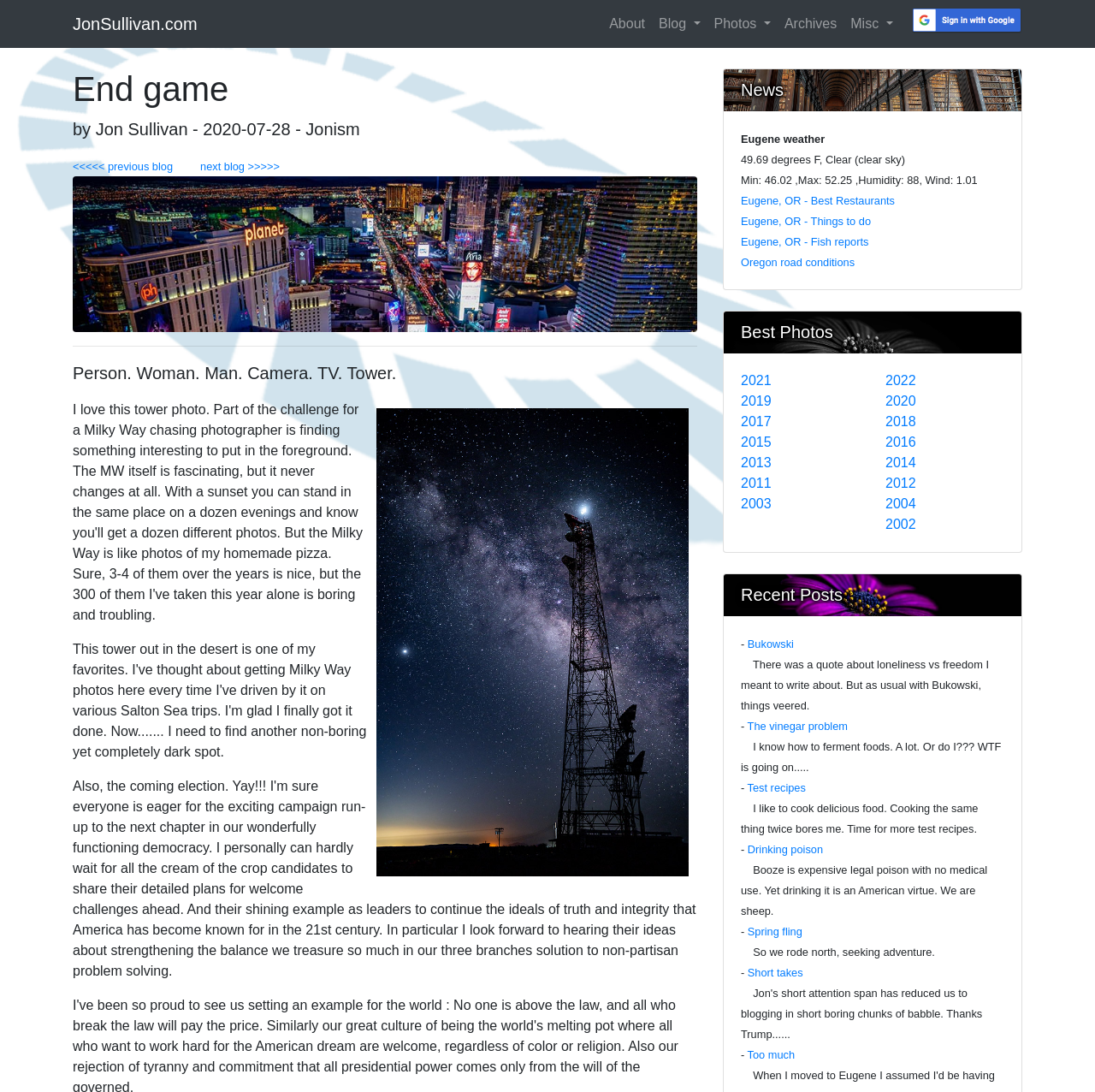How many years are listed under 'Best Photos'?
Please provide a full and detailed response to the question.

Under the 'Best Photos' section, there are 14 links listed, each representing a year from 2002 to 2022. These links are arranged in two columns, with 7 links in each column.